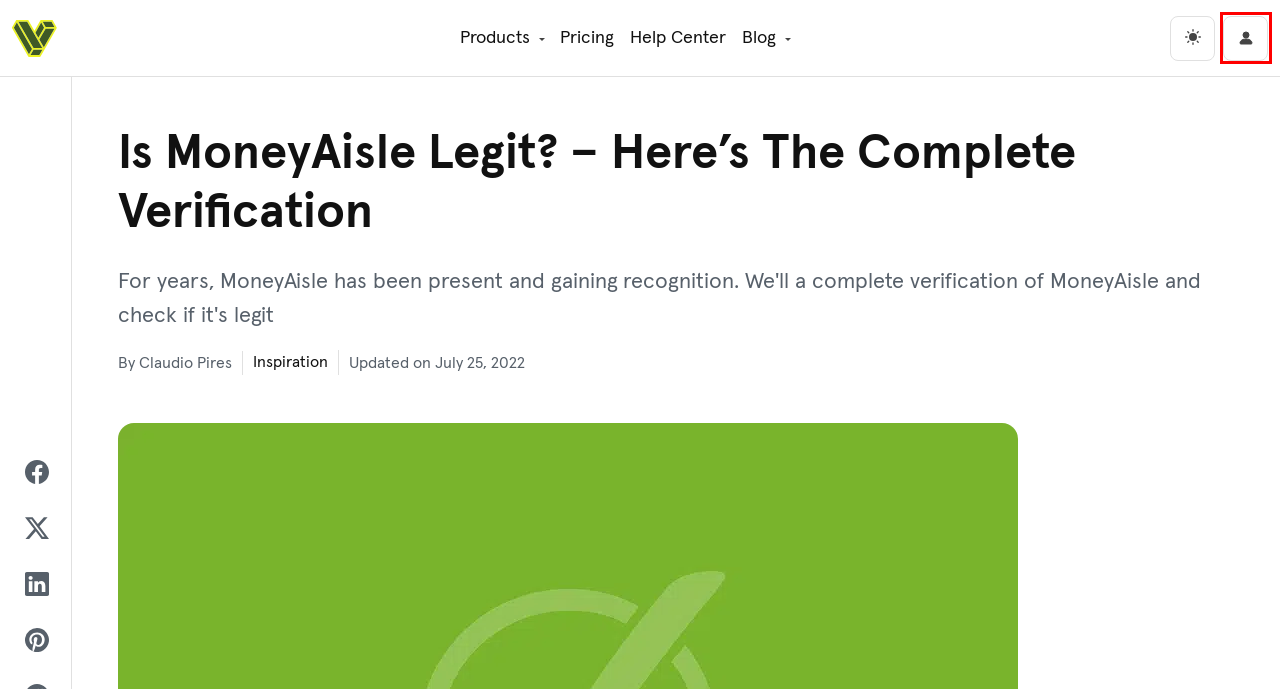A screenshot of a webpage is given, marked with a red bounding box around a UI element. Please select the most appropriate webpage description that fits the new page after clicking the highlighted element. Here are the candidates:
A. Visualmodo - WordPress Themes, Plugins & Templates That Works
B. Premium WordPress Themes & Websites Builders - Visualmodo
C. Buy WordPress Themes, Templates & Plugins - Visualmodo Pricing
D. Inspiration Archives - Visualmodo Blog Posts Category
E. Anzu WordPress Theme - Visualmodo
F. Docs Archive - Visualmodo
G. Blog - Web Design & Development Magazine by Visualmodo
H. Account Dashboard - Visualmodo WordPress Themes

H